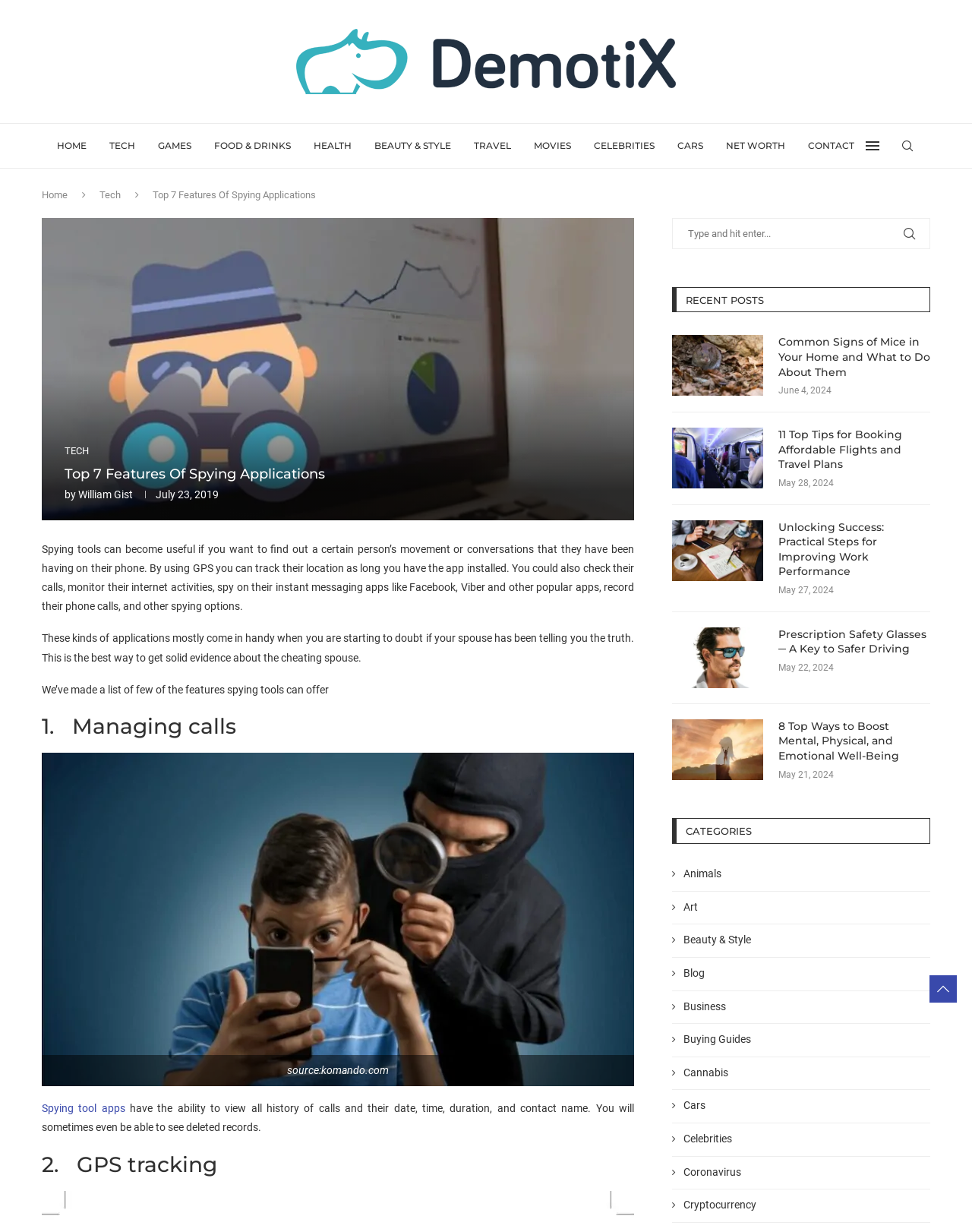Extract the heading text from the webpage.

Top 7 Features Of Spying Applications